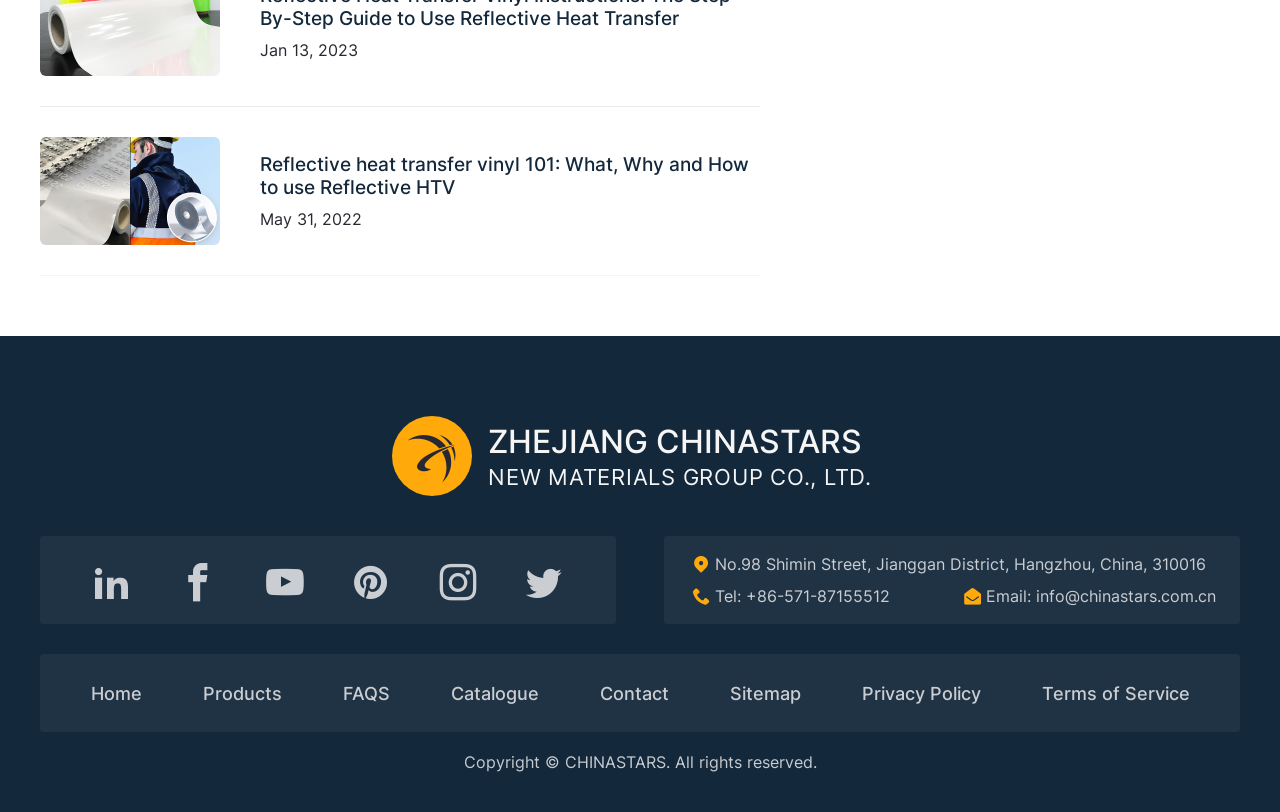Find and specify the bounding box coordinates that correspond to the clickable region for the instruction: "Contact the company via email".

[0.809, 0.721, 0.95, 0.746]